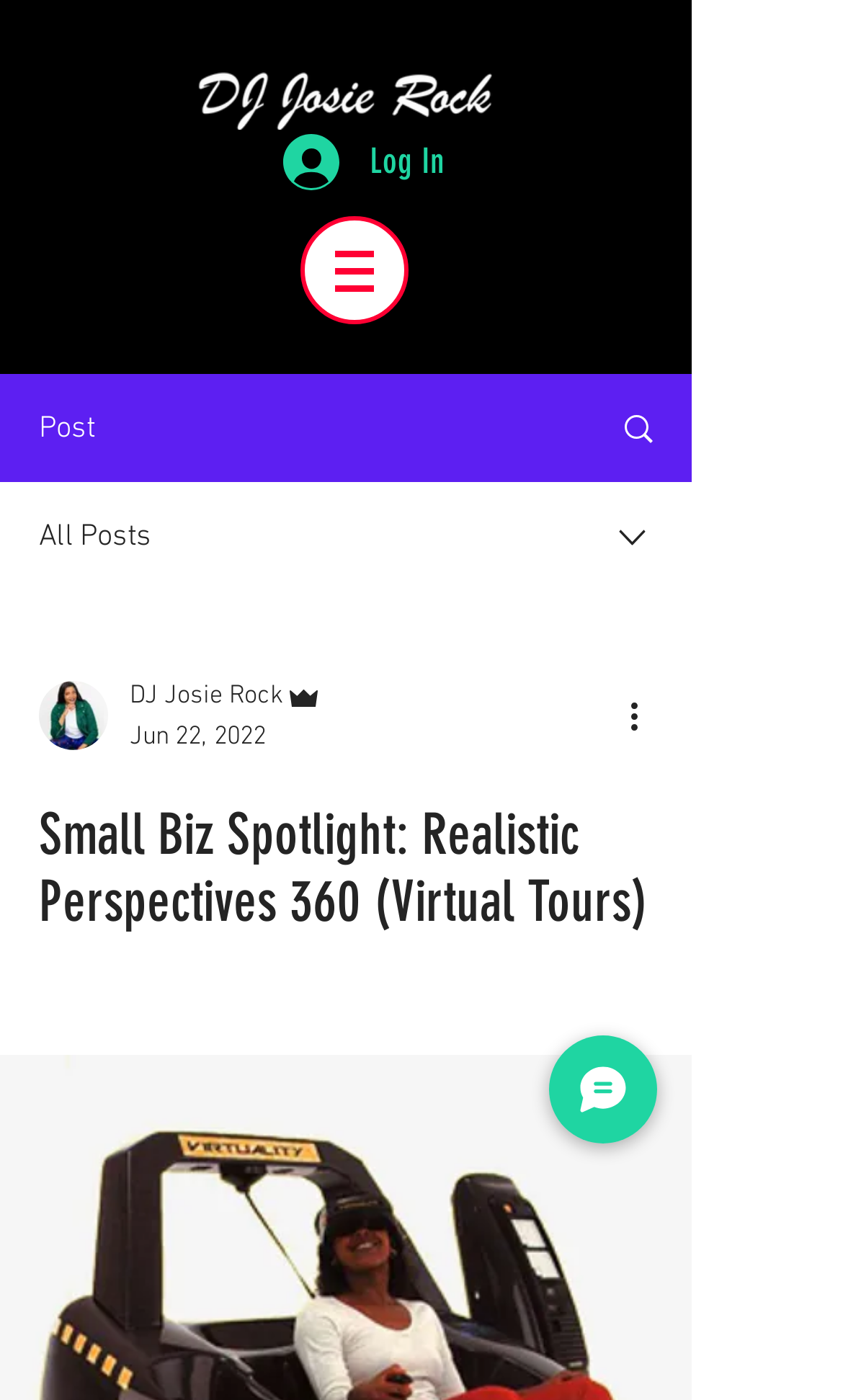What type of content is featured on this webpage?
Using the information from the image, give a concise answer in one word or a short phrase.

Virtual tours